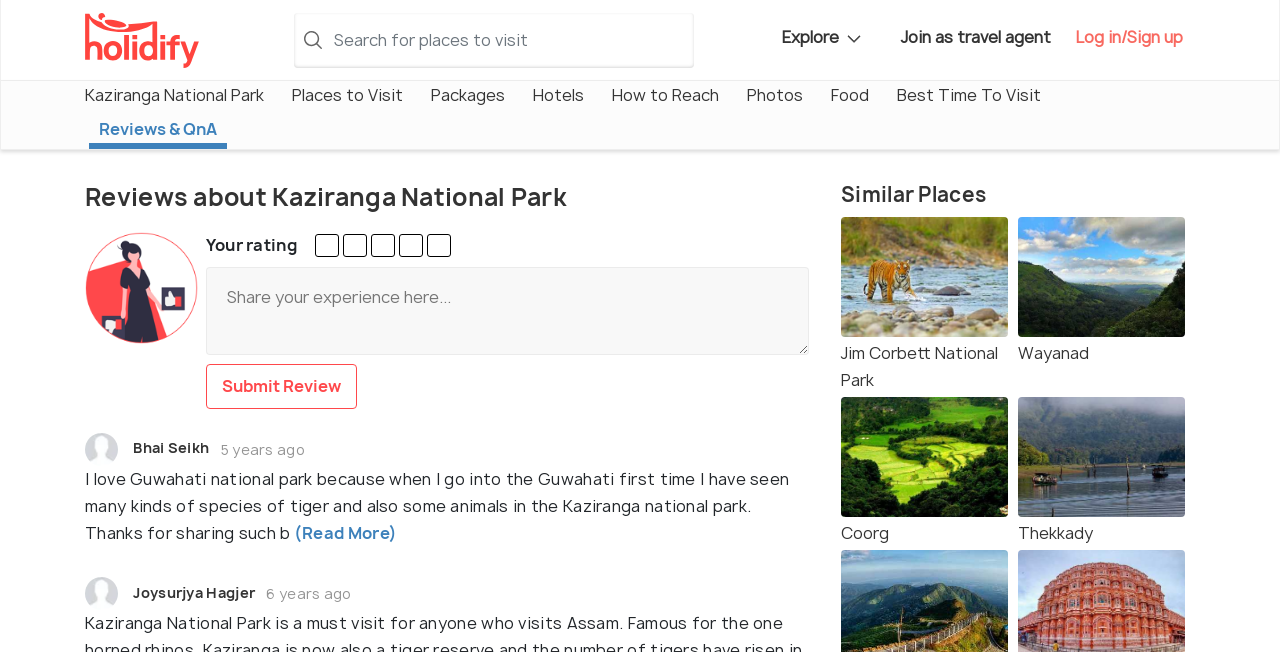Please identify the bounding box coordinates of the element's region that I should click in order to complete the following instruction: "Submit a review". The bounding box coordinates consist of four float numbers between 0 and 1, i.e., [left, top, right, bottom].

[0.161, 0.558, 0.279, 0.627]